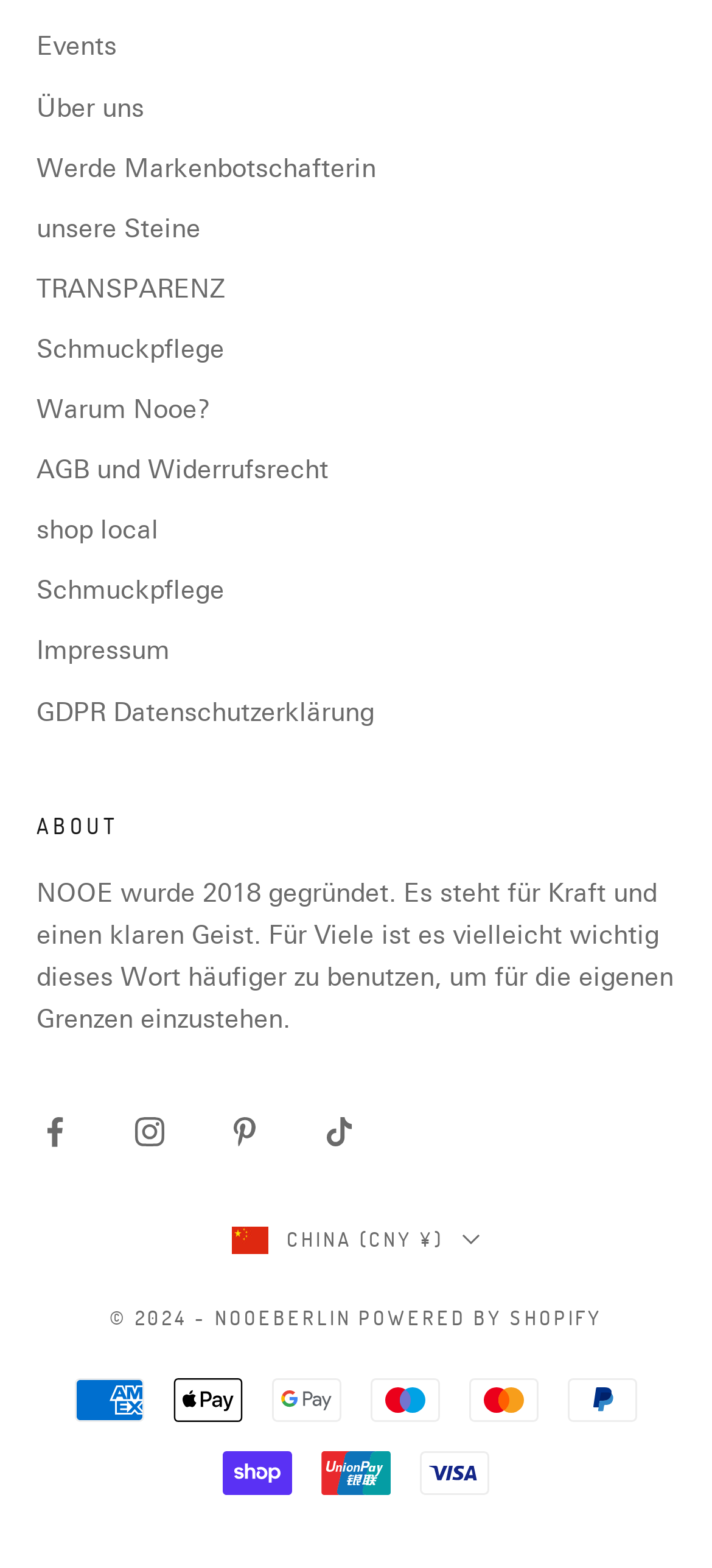Determine the bounding box coordinates of the region to click in order to accomplish the following instruction: "Go to the 'Über uns' page". Provide the coordinates as four float numbers between 0 and 1, specifically [left, top, right, bottom].

[0.051, 0.059, 0.203, 0.079]